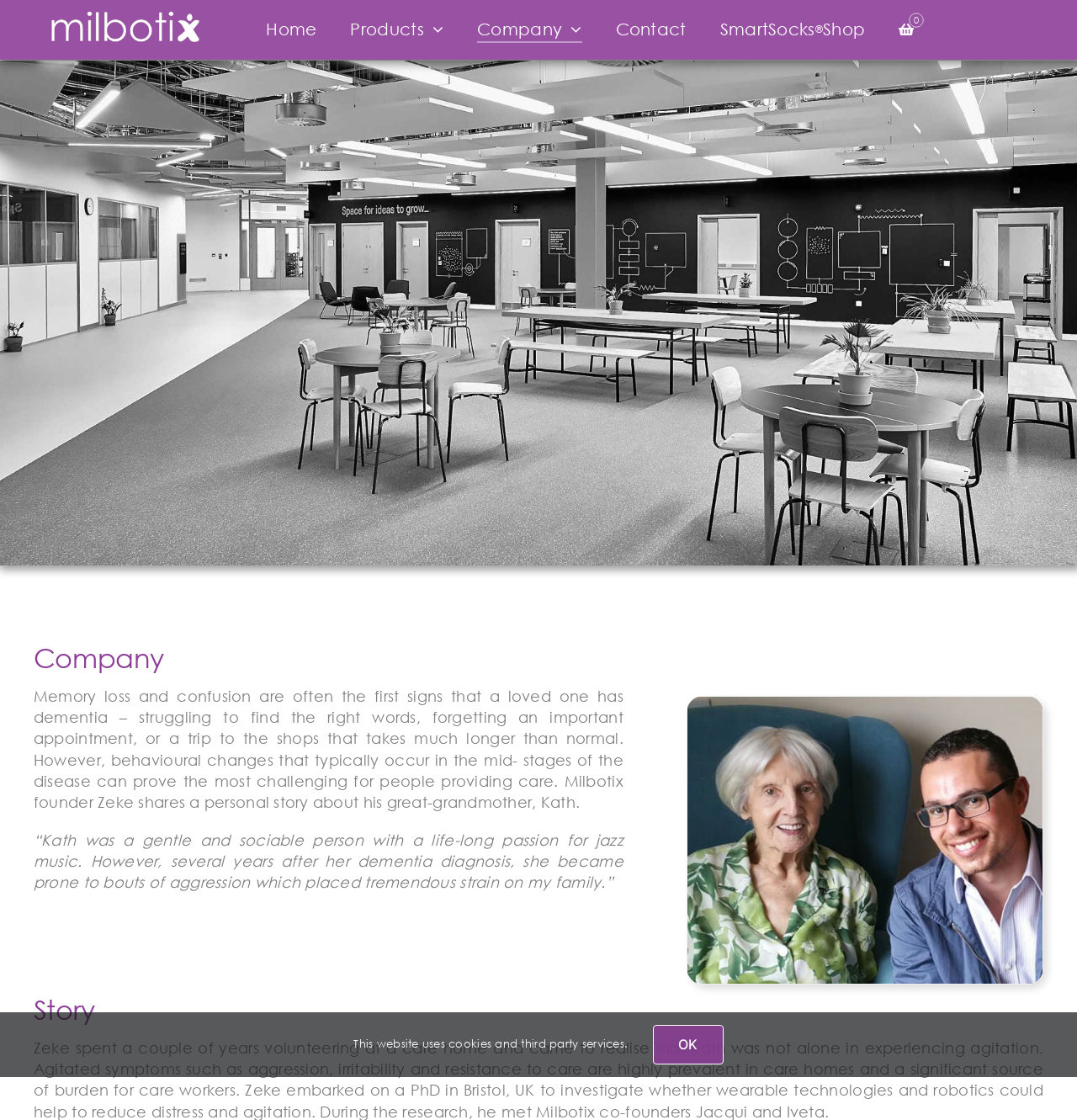Identify the bounding box coordinates of the specific part of the webpage to click to complete this instruction: "go to top of the page".

[0.907, 0.906, 0.941, 0.939]